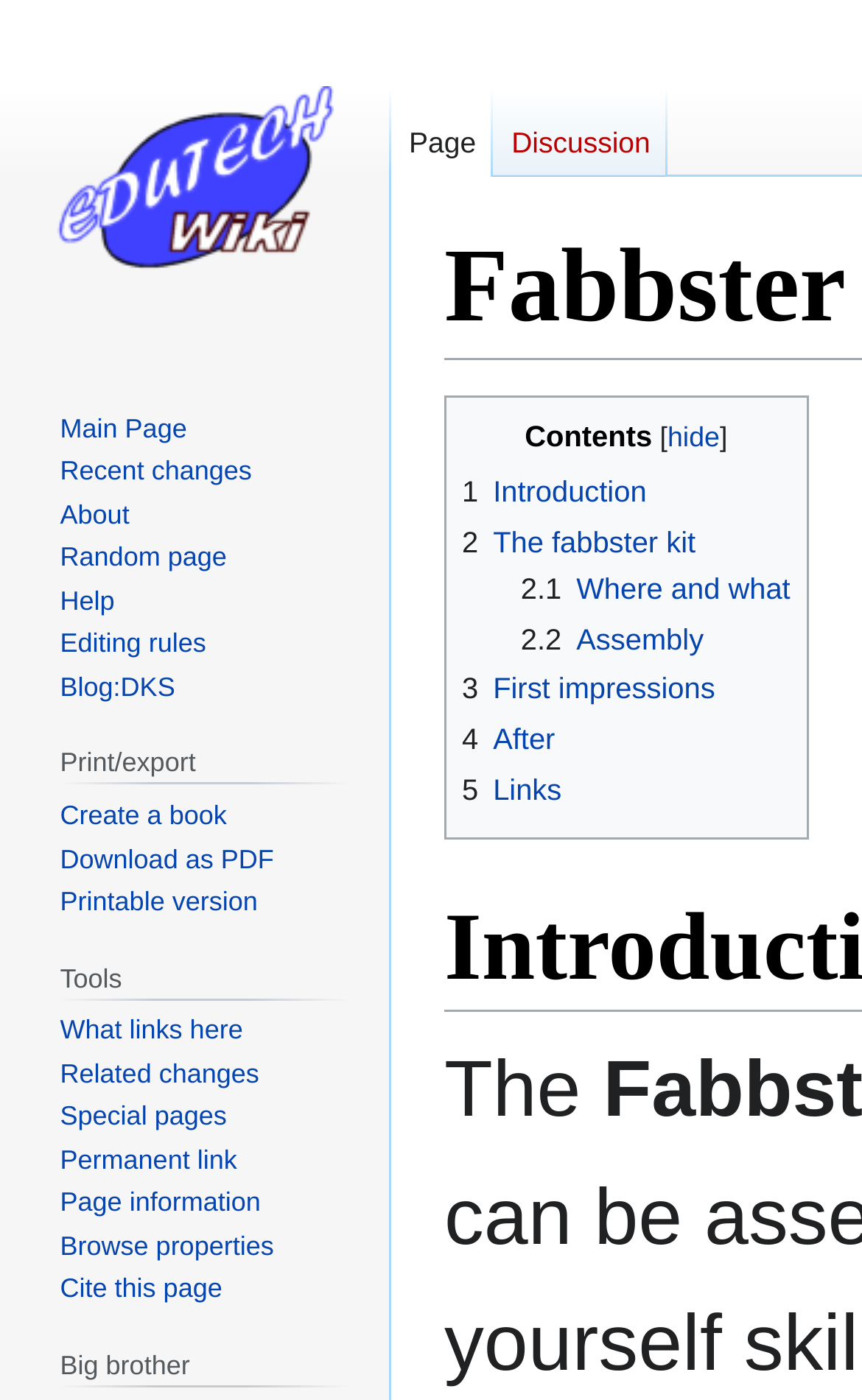Based on the element description: "Permanent link", identify the bounding box coordinates for this UI element. The coordinates must be four float numbers between 0 and 1, listed as [left, top, right, bottom].

[0.07, 0.817, 0.275, 0.839]